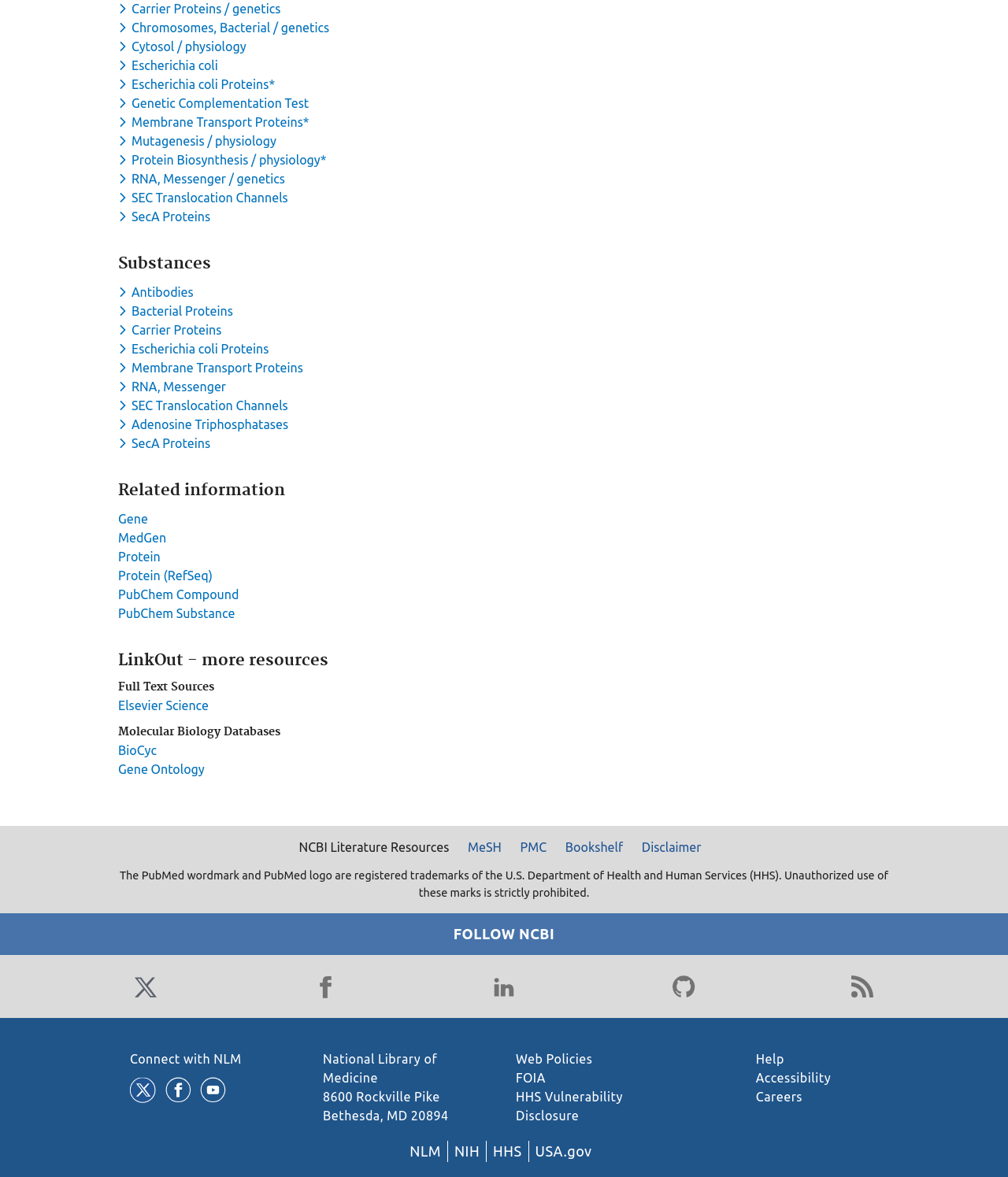Please provide a brief answer to the following inquiry using a single word or phrase:
What is the purpose of the 'Connect with NLM' section?

To connect with NLM on social media